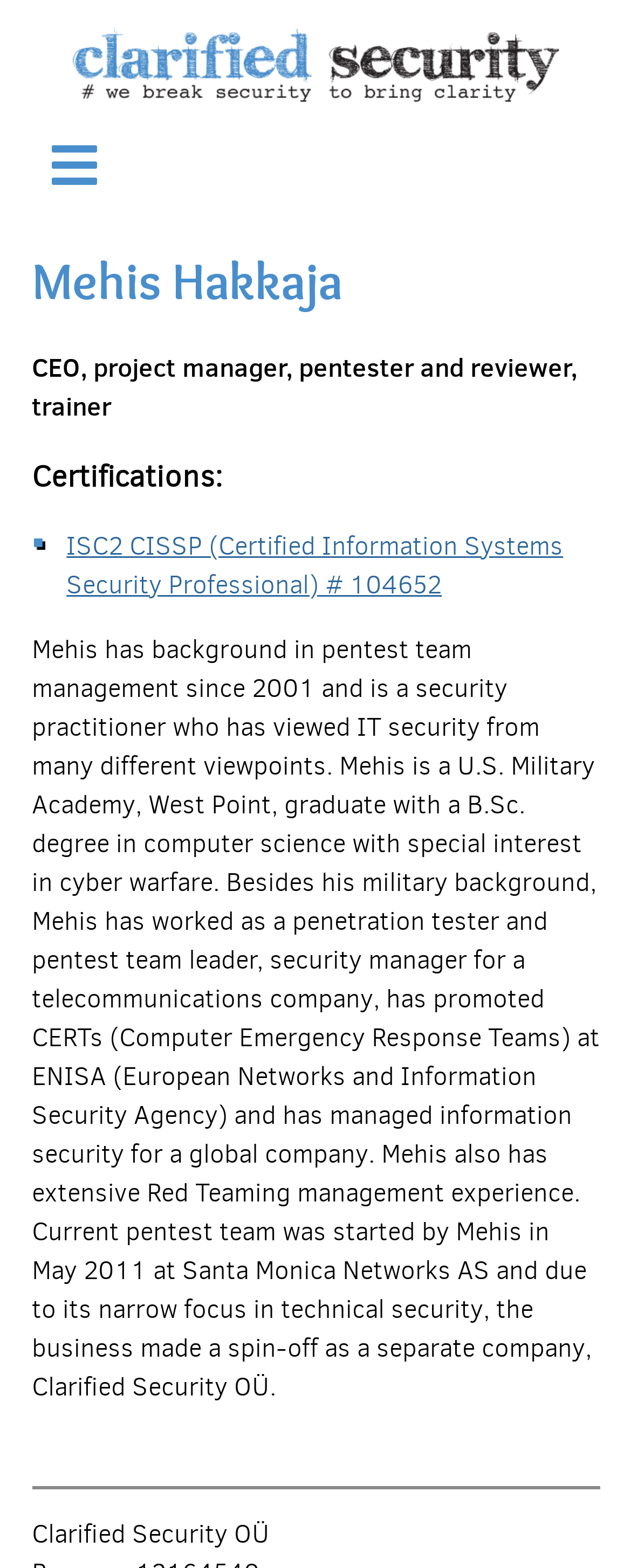Create a detailed narrative describing the layout and content of the webpage.

The webpage is about Mehis Hakkaja, a professional with a diverse background in the security industry. At the top of the page, there is a link to "Clarified Security OÜ" accompanied by an image with the same name, taking up most of the width of the page. Below this, there is a heading with Mehis Hakkaja's name, followed by a brief description of his roles as a CEO, project manager, pentester, reviewer, and trainer.

Further down, there is a heading titled "Certifications:" followed by a link to "ISC2 CISSP (Certified Information Systems Security Professional) # 104652". Below this, there is a lengthy paragraph describing Mehis' background, including his education, military experience, and various roles in the security industry, such as penetration testing, security management, and Red Teaming management. This paragraph takes up most of the page's content.